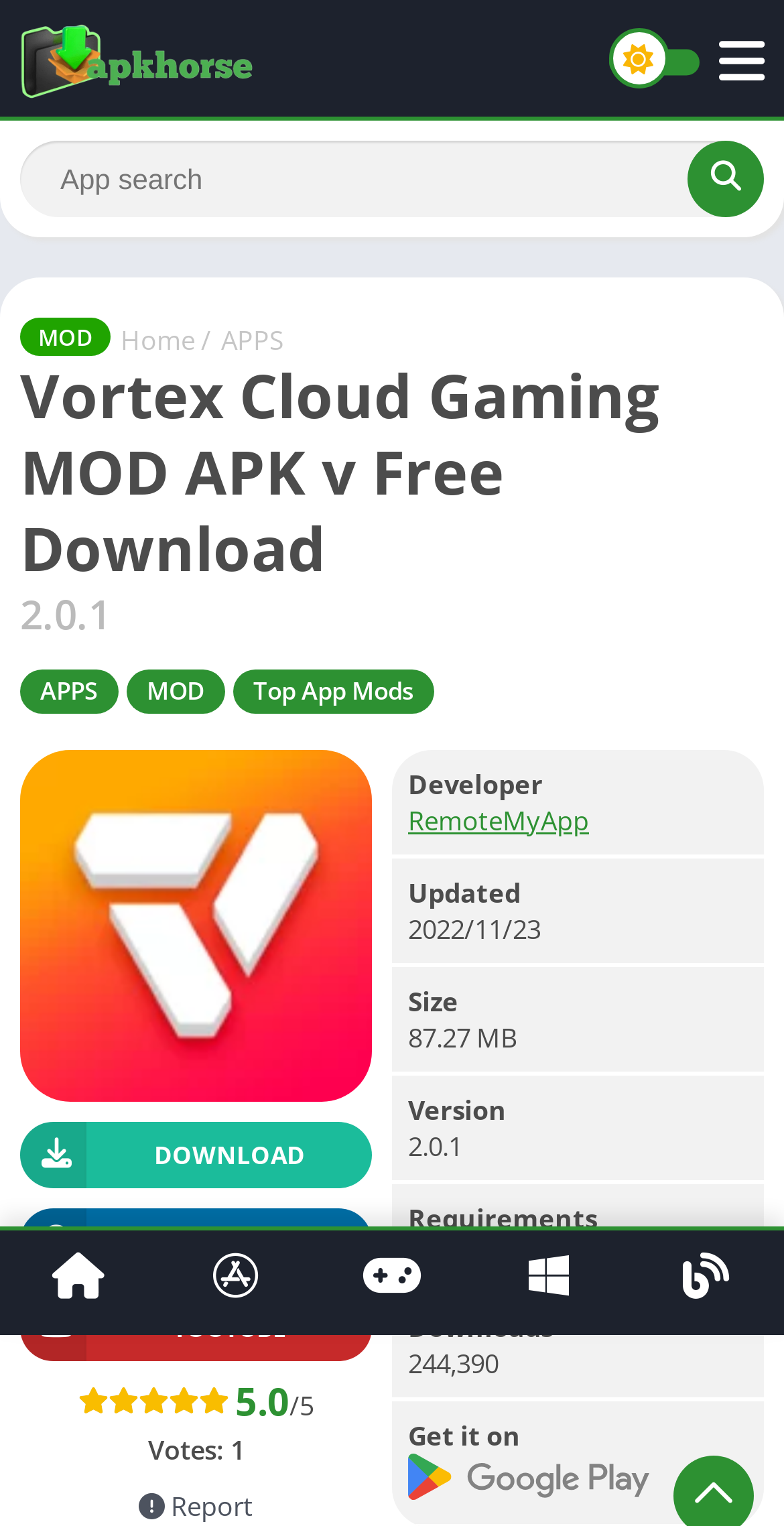Give a detailed account of the webpage, highlighting key information.

The webpage is about Vortex Cloud Gaming MOD APK V2.0.1 Free Download. At the top left, there is a link to "ApkHorse" accompanied by an image of the same name. Next to it, there is a search bar with a "Search" button. 

Below the search bar, there are several links and text elements. The heading "Vortex Cloud Gaming MOD APK v Free Download" is followed by the version number "2.0.1". There are three links: "APPS", "MOD", and "Top App Mods". 

Further down, there are three links with icons: "DOWNLOAD", "TELEGRAM", and "YOUTUBE". On the right side, there are ratings with a score of "5.0/5" and "1" vote. There is also a "Report" button.

In the lower middle section, there is information about the app, including the developer "RemoteMyApp", the updated date "2022/11/23", the size "87.27 MB", the version "2.0.1", the requirements "4.4 and up", and the number of downloads "244,390". 

At the bottom, there is a link to "Get it on Google Play" accompanied by a Google Play image. On the left side, there are five social media links with icons.